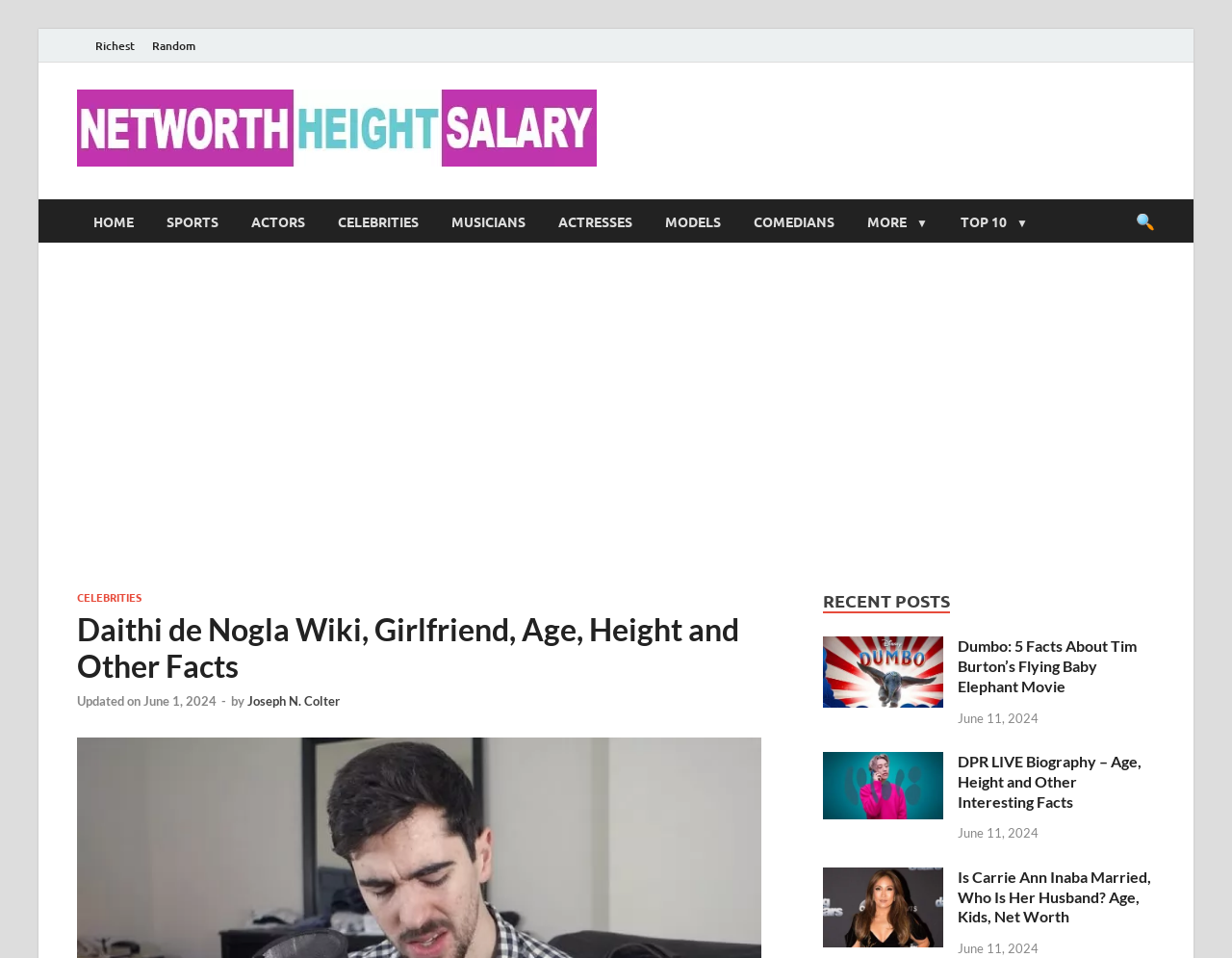Please identify the bounding box coordinates of the clickable area that will fulfill the following instruction: "Click on the 'Richest' link". The coordinates should be in the format of four float numbers between 0 and 1, i.e., [left, top, right, bottom].

[0.07, 0.03, 0.116, 0.065]